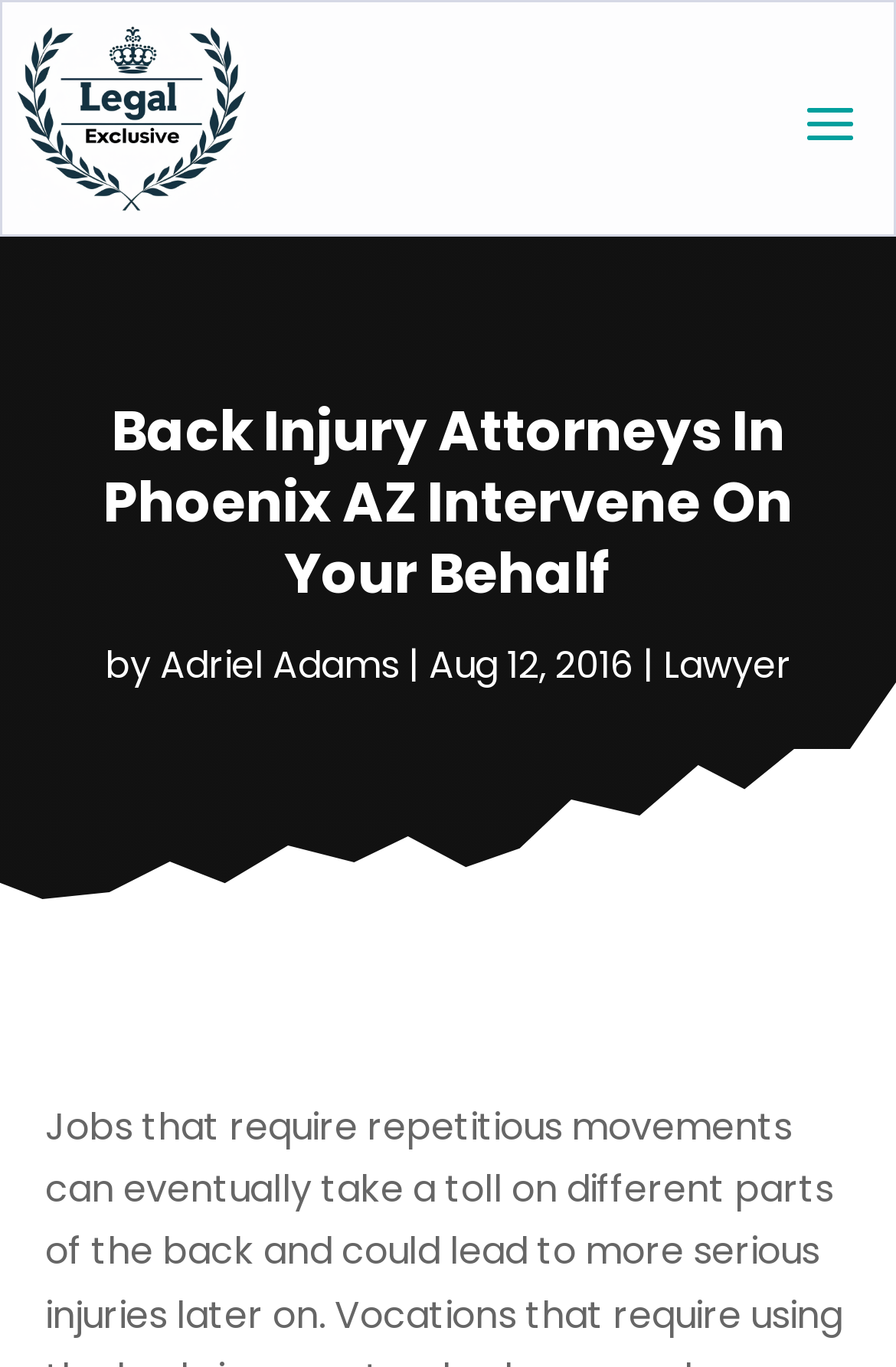Using the provided element description "Adriel Adams", determine the bounding box coordinates of the UI element.

[0.178, 0.467, 0.445, 0.506]